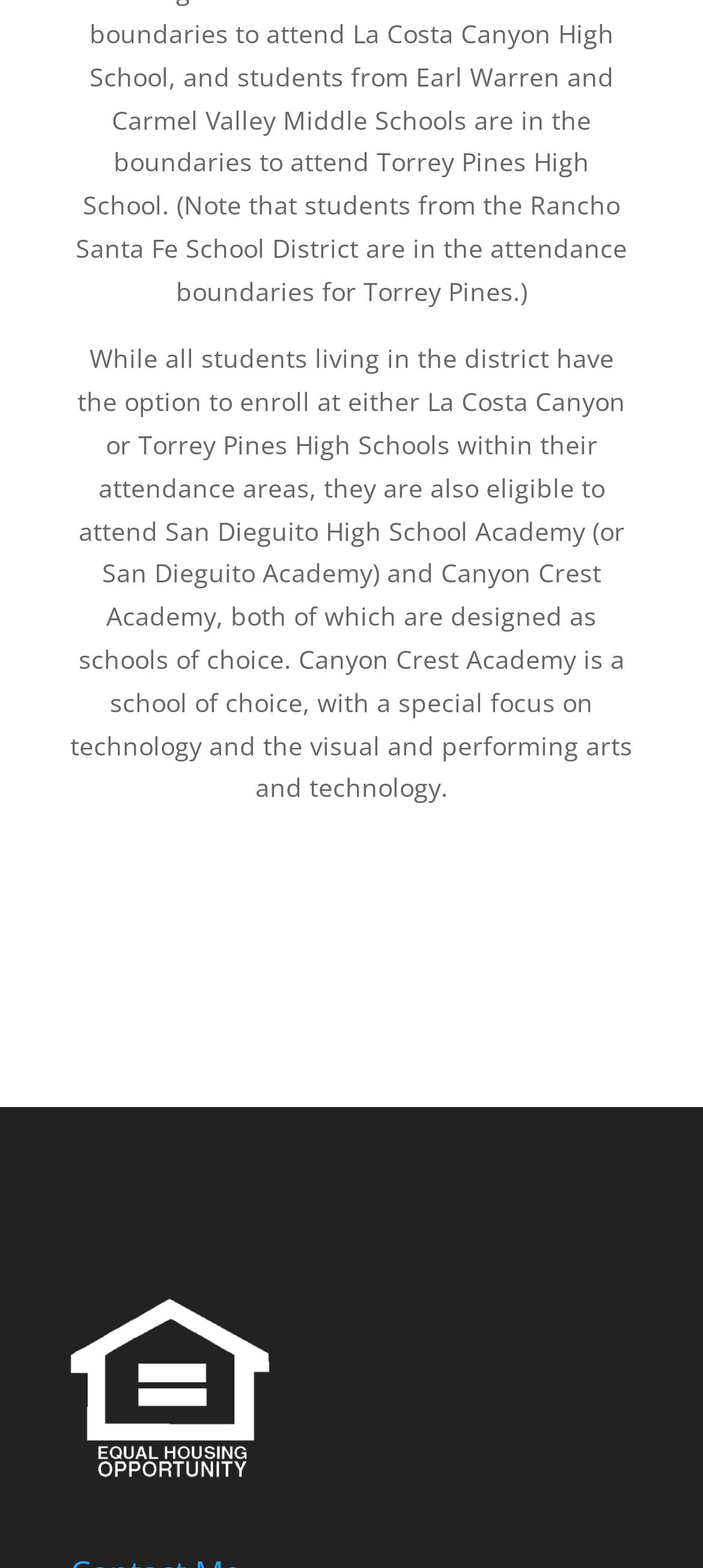Using the details from the image, please elaborate on the following question: How many links are there?

There are 8 links on the webpage, including the phone number link, 6 empty links, and 1 link with the text 'youtube james jam'.